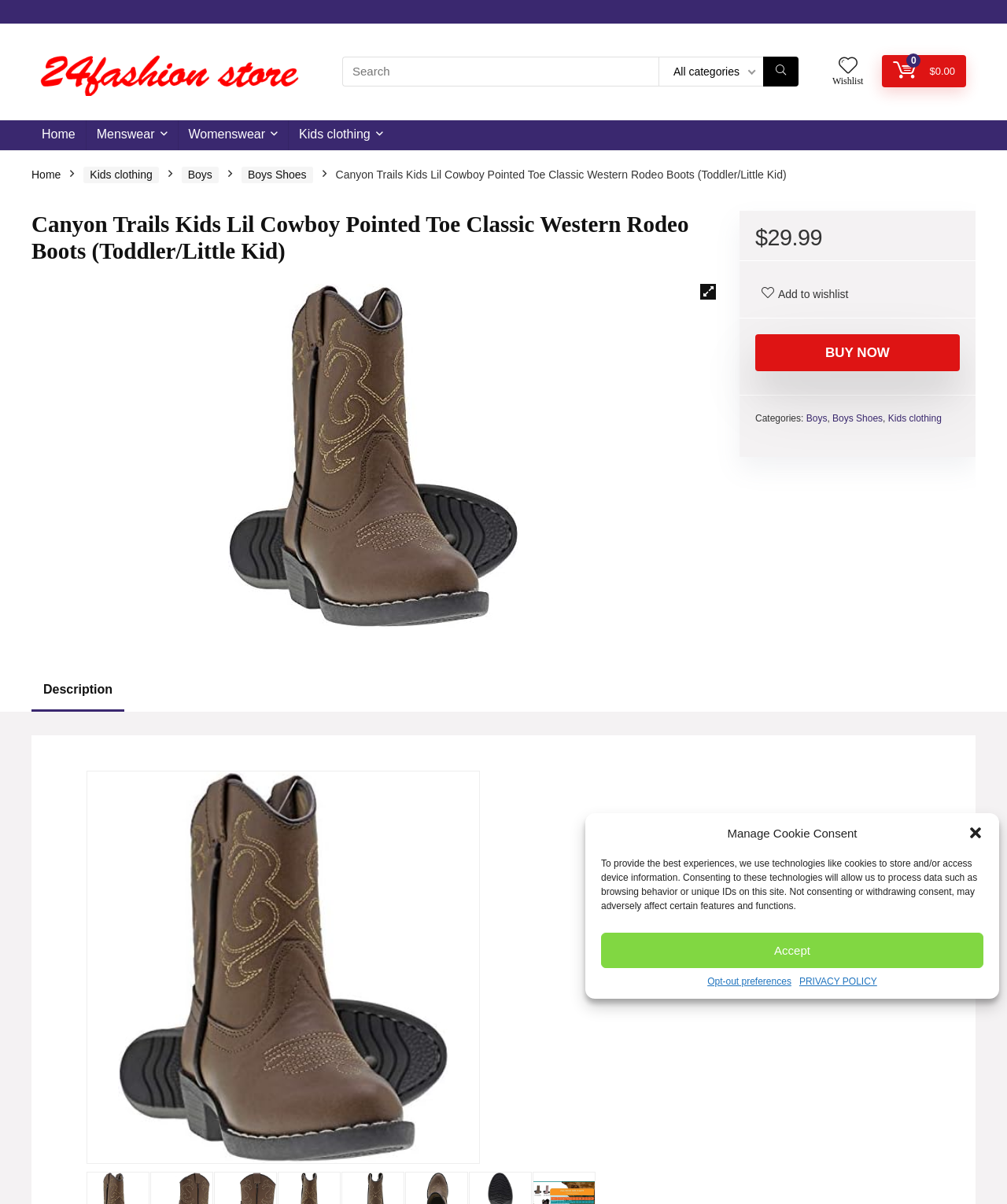Give an extensive and precise description of the webpage.

This webpage is an e-commerce product page for Canyon Trails Kids Lil Cowboy Pointed Toe Classic Western Rodeo Boots. At the top, there is a dialog box for managing cookie consent, which can be closed or accepted. Below the dialog box, there is a navigation menu with links to the home page, menswear, womenswear, and kids' clothing.

On the left side of the page, there is a search bar with a dropdown menu for selecting categories. Above the search bar, there is a link to the 24 FASHION STORE and an image of the store's logo. 

In the main content area, there is a heading with the product name, followed by a figure with an image of the boots. Below the image, there is a price display showing $29.99. There are also buttons to add the product to a wishlist and to buy it now.

Underneath the product information, there are links to categories, including boys, boys' shoes, and kids' clothing. Further down the page, there is a link to the product description.

At the top right corner of the page, there are links to the wishlist and a shopping cart icon with a price of $0.00.